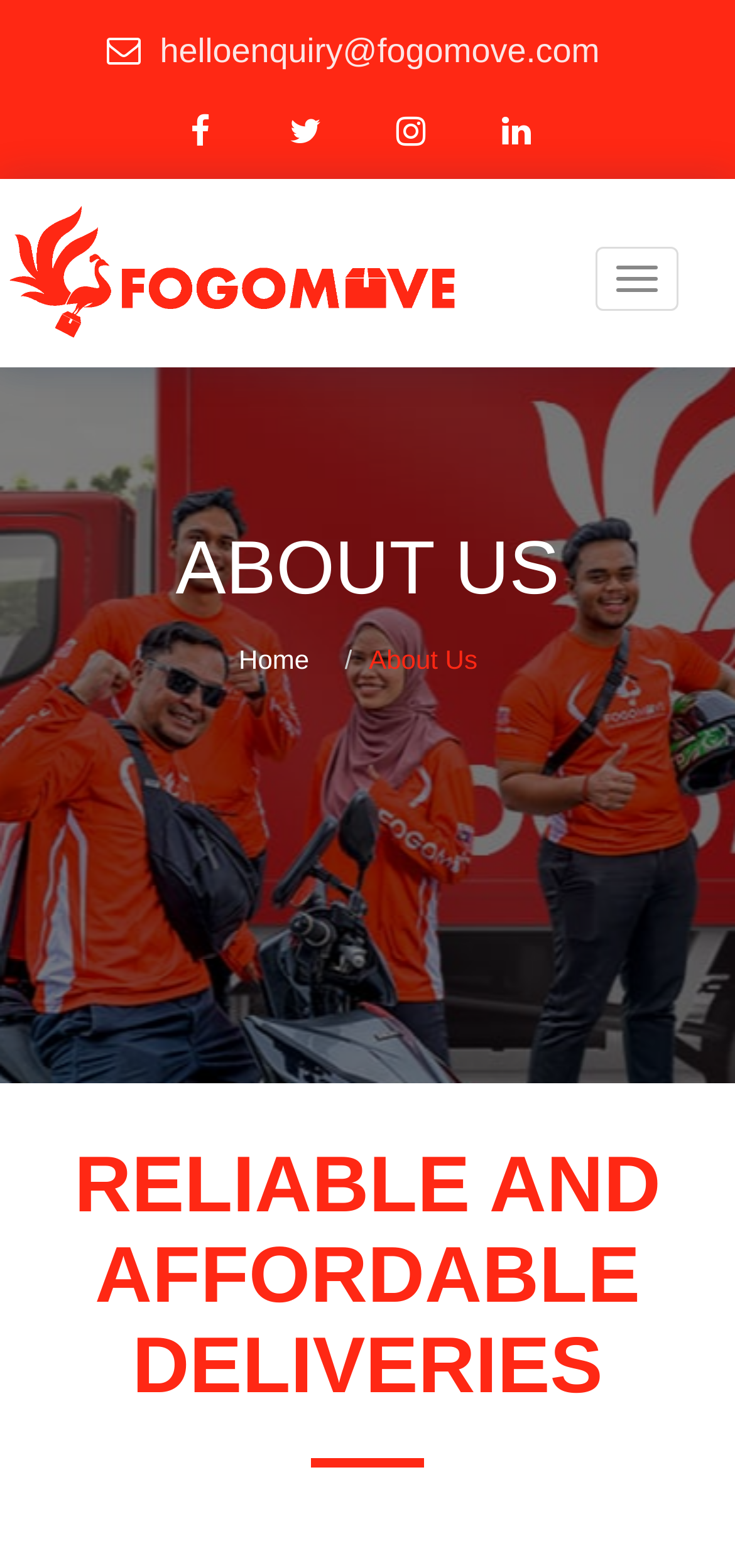Can you give a comprehensive explanation to the question given the content of the image?
What is the email address to contact?

I found the email address by looking at the link element with the OCR text 'helloenquiry@fogomove.com' which is located at the top of the page.